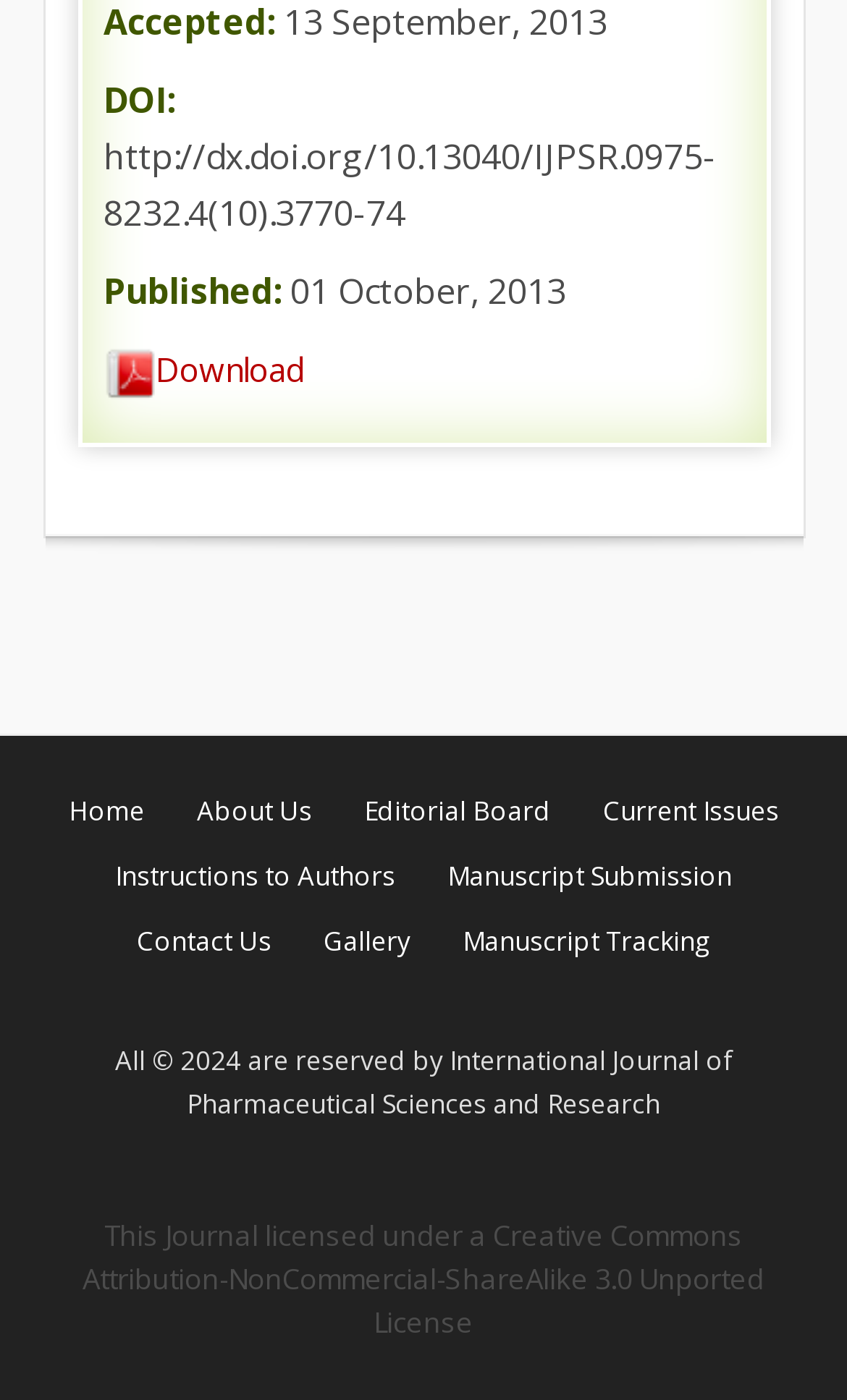Please locate the bounding box coordinates of the element that should be clicked to complete the given instruction: "go to home page".

[0.055, 0.566, 0.196, 0.592]